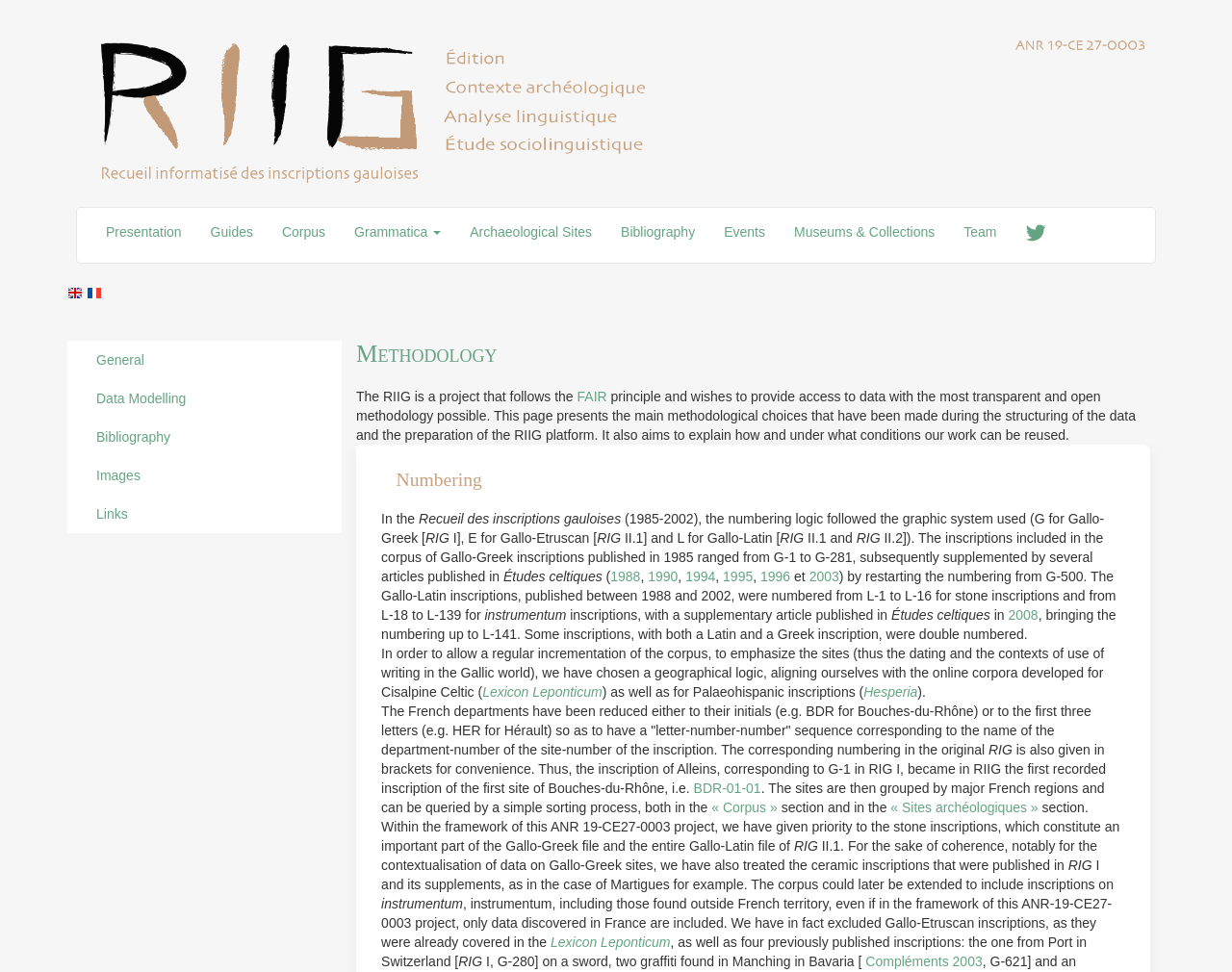Based on the image, provide a detailed and complete answer to the question: 
What is the name of the publication where the Gallo-Etruscan inscriptions are covered?

The Gallo-Etruscan inscriptions are covered in the Lexicon Leponticum publication, which is mentioned in the methodology section of the webpage. This publication is excluded from the RIIG project.